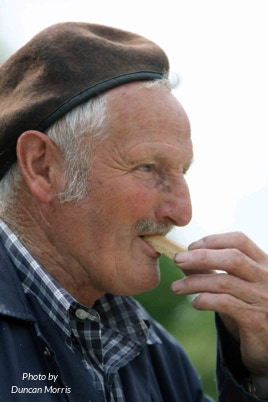Answer the question using only a single word or phrase: 
What is the man doing in the image?

Enjoying a piece of food